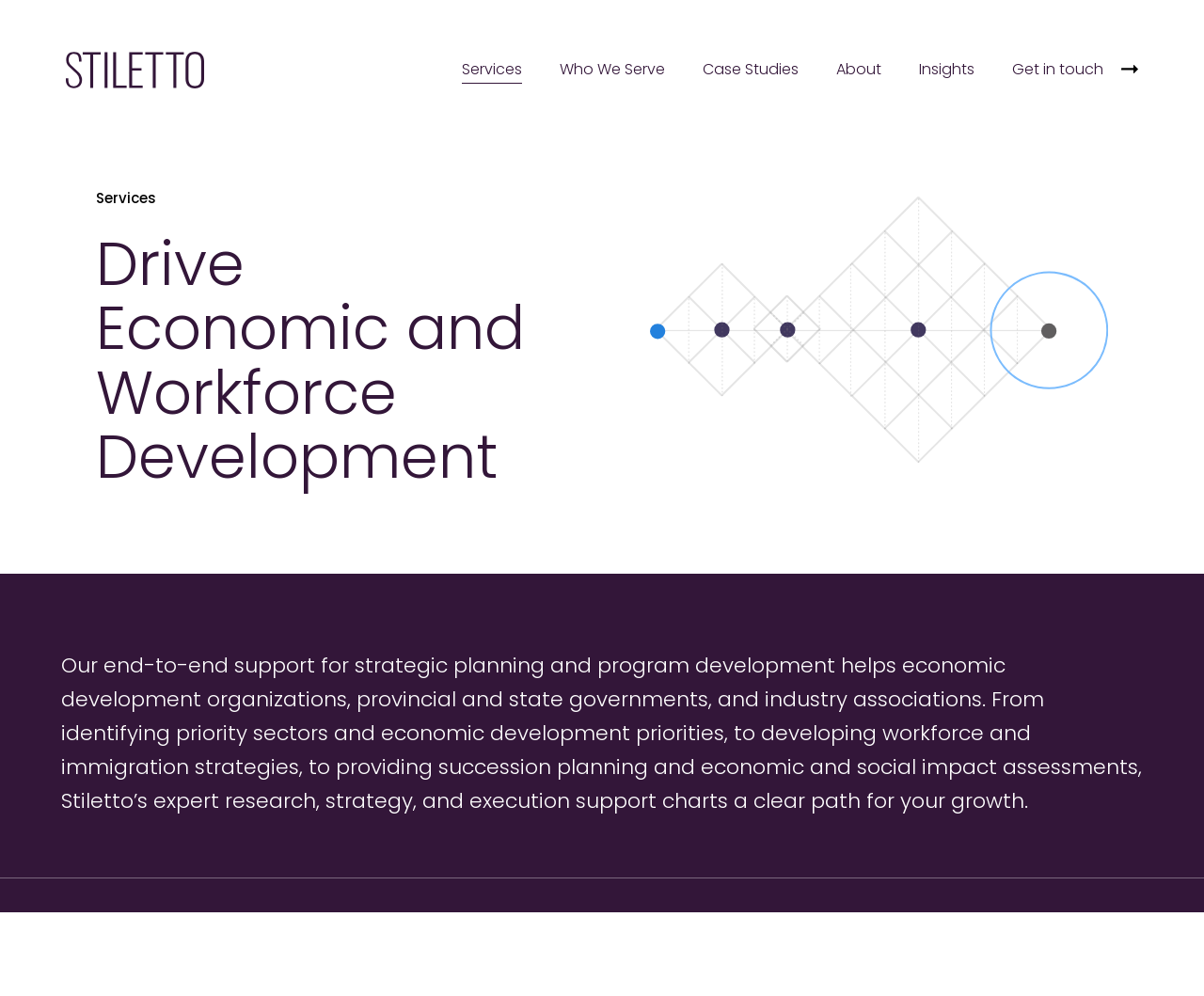What services does the organization provide?
Please provide a single word or phrase based on the screenshot.

Strategic planning and program development